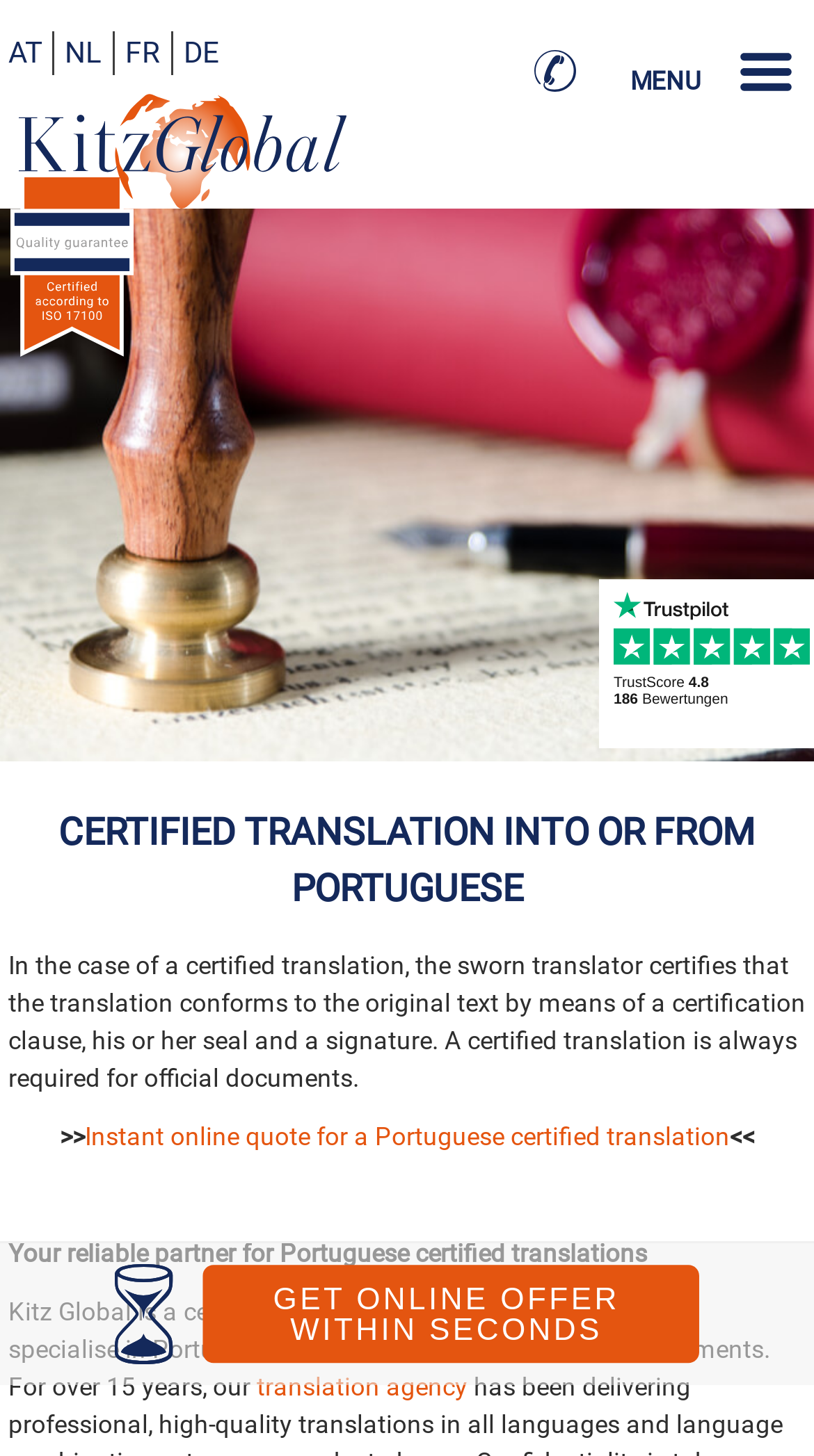Determine the bounding box coordinates of the area to click in order to meet this instruction: "Select AT language".

[0.01, 0.024, 0.051, 0.047]